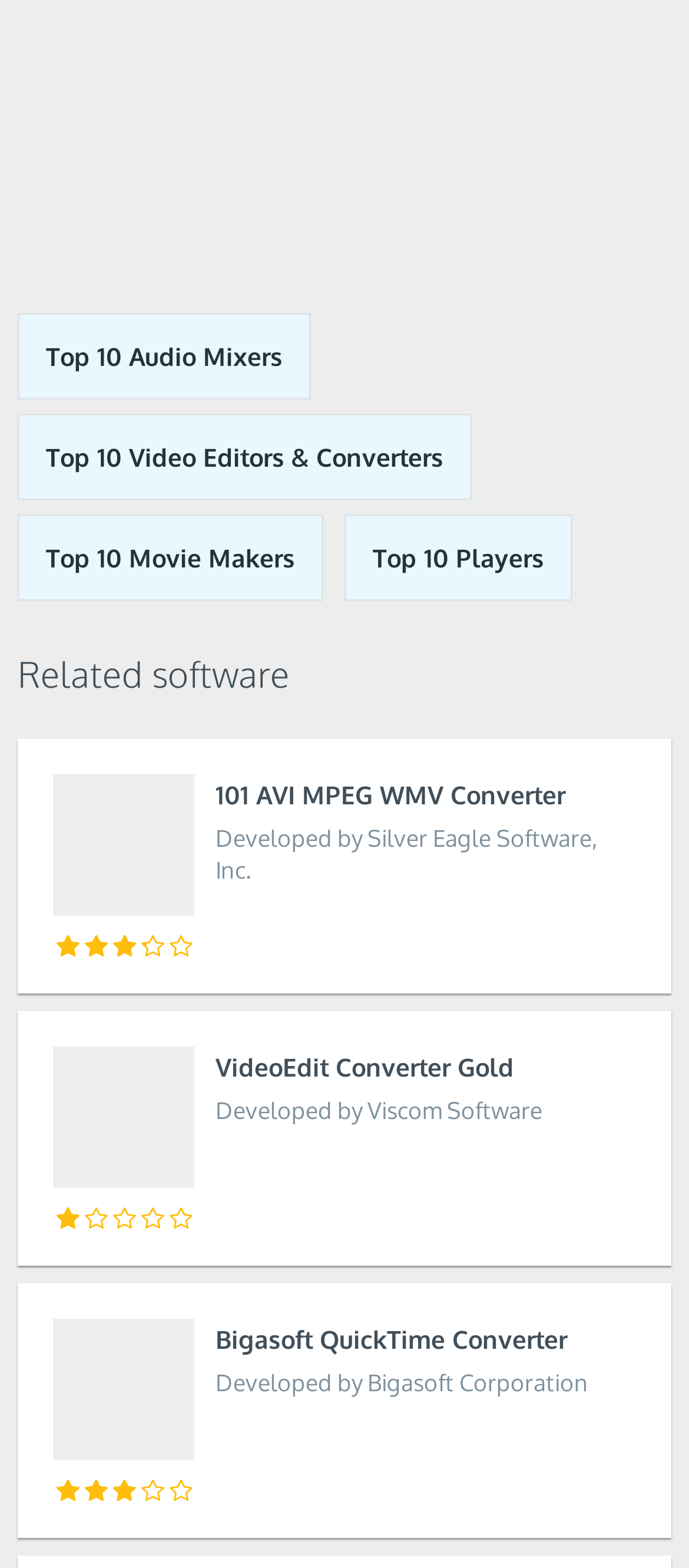Are all software listed developed by the same company?
Please use the image to provide a one-word or short phrase answer.

No